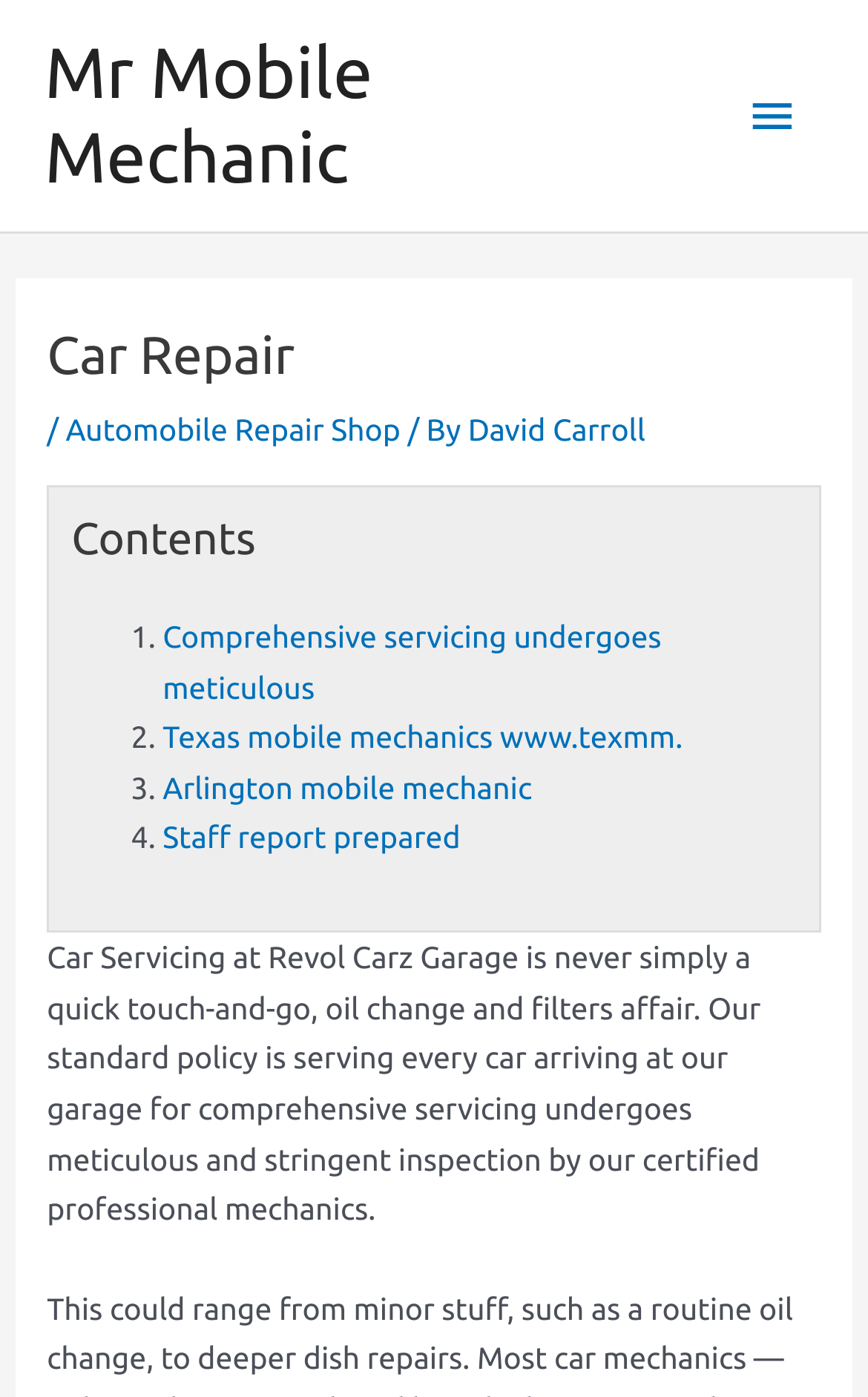Extract the bounding box coordinates for the HTML element that matches this description: "Interactive ID". The coordinates should be four float numbers between 0 and 1, i.e., [left, top, right, bottom].

None